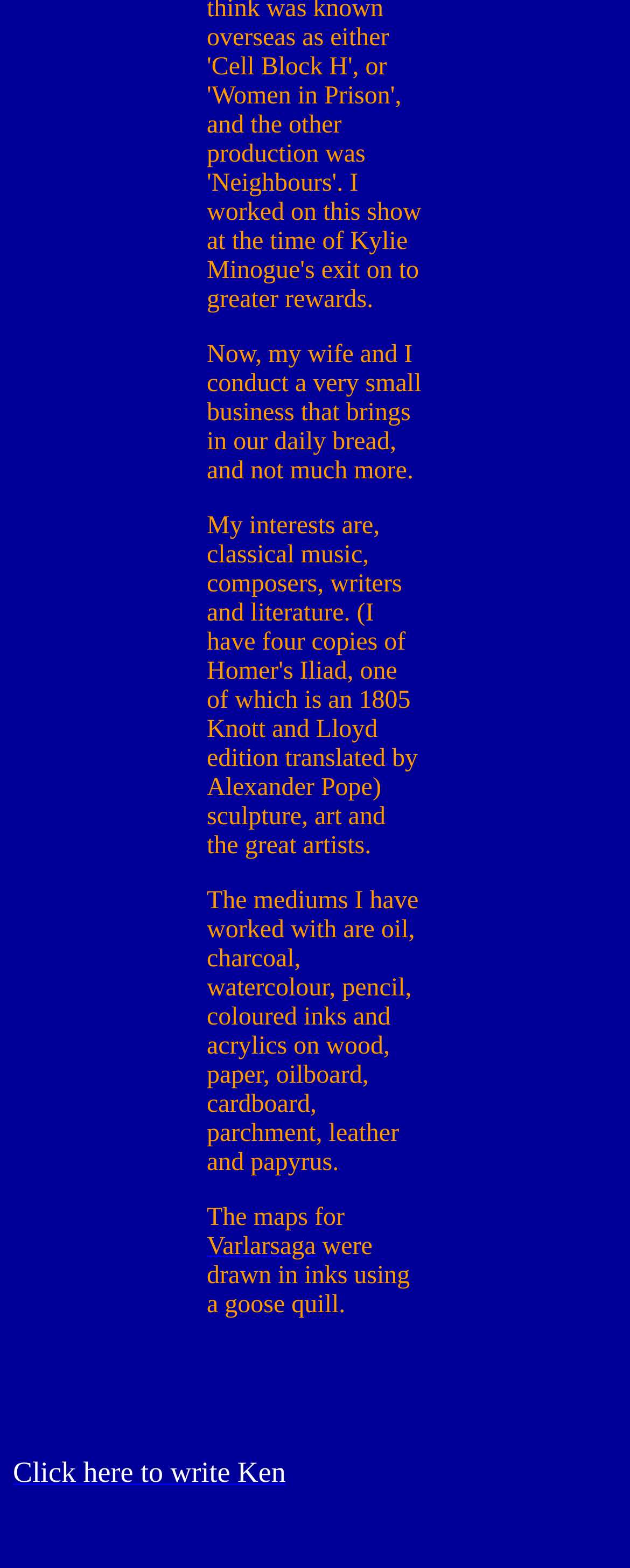Using the given description, provide the bounding box coordinates formatted as (top-left x, top-left y, bottom-right x, bottom-right y), with all values being floating point numbers between 0 and 1. Description: Varlarsaga

[0.328, 0.786, 0.501, 0.804]